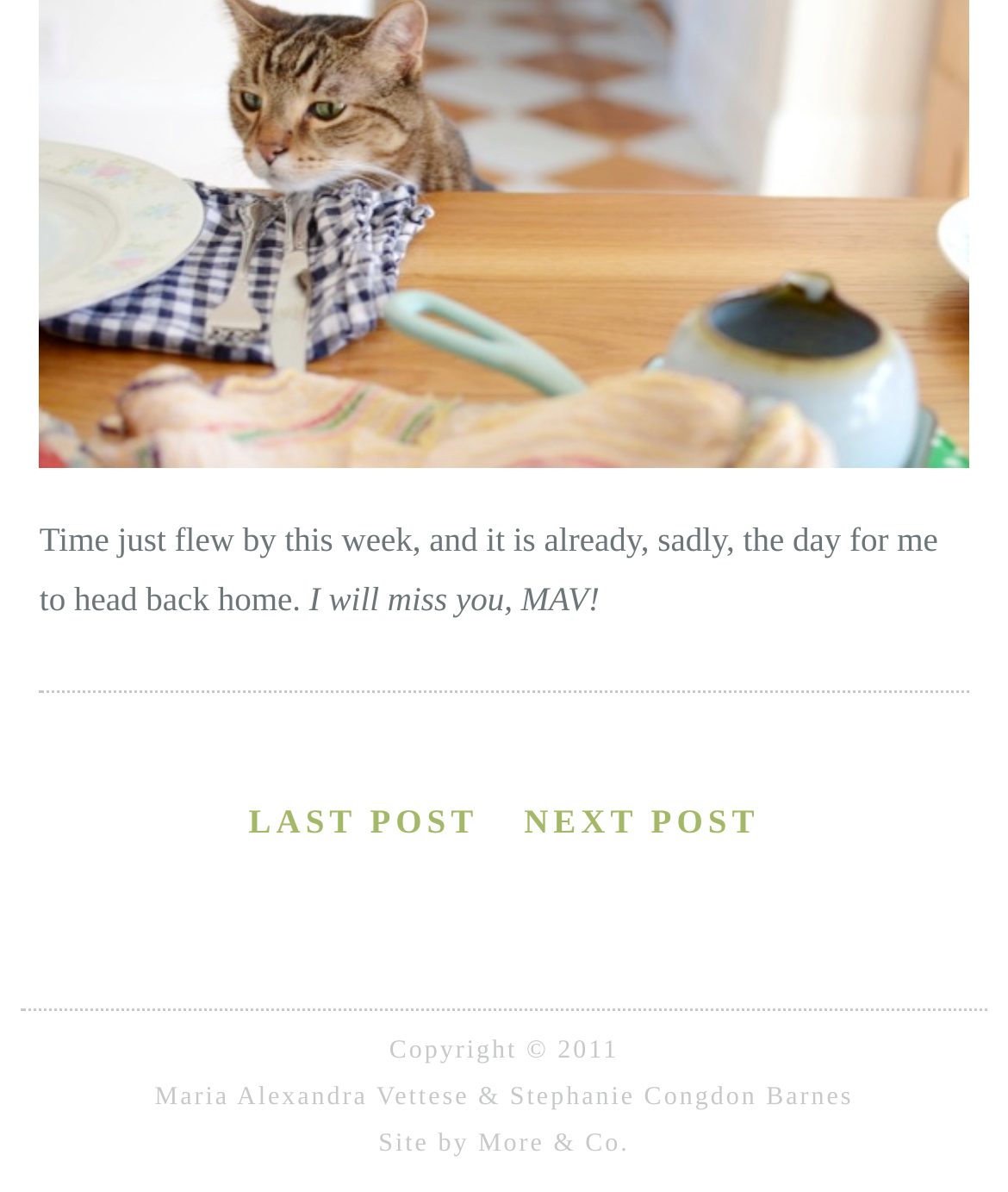What is the name of the person being addressed?
Refer to the image and offer an in-depth and detailed answer to the question.

The author addresses someone named MAV, as seen in the sentence 'I will miss you, MAV!'